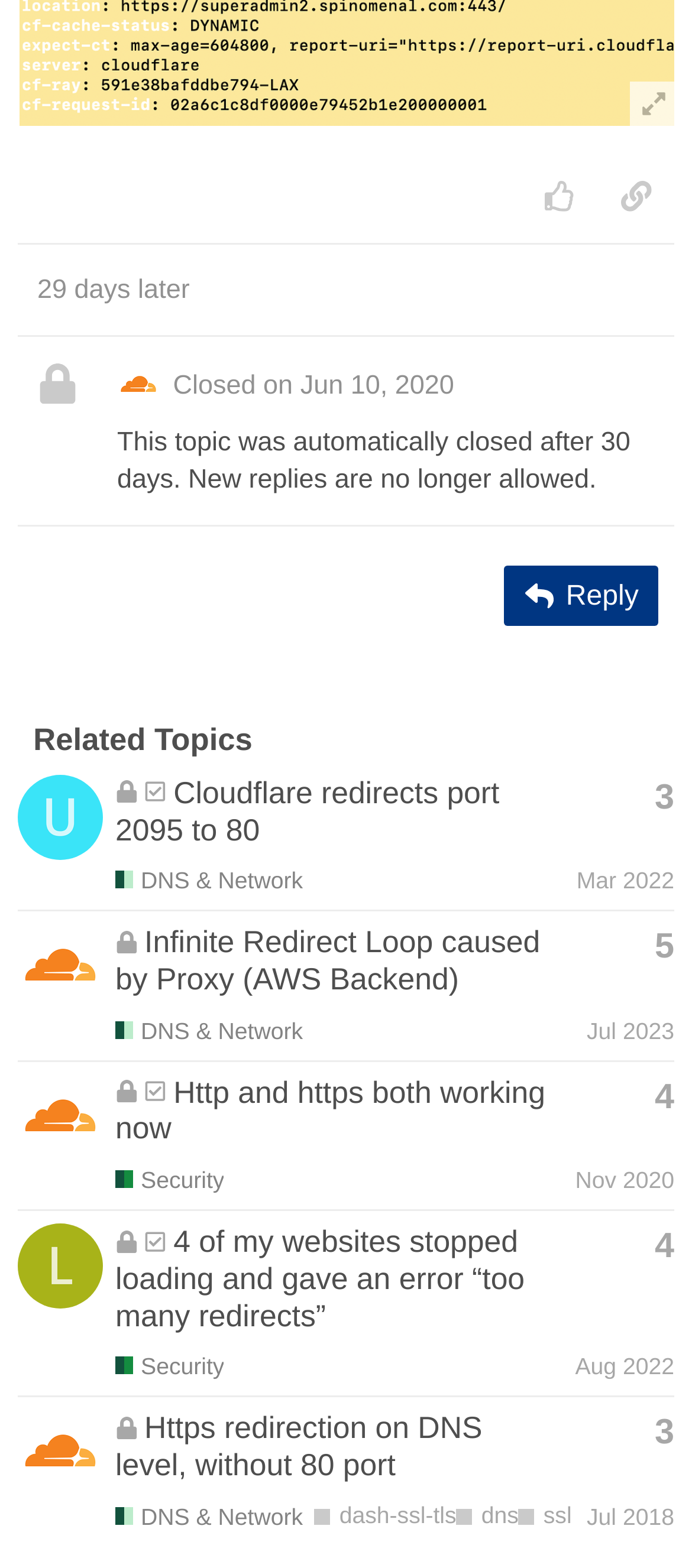Please determine the bounding box coordinates of the element's region to click for the following instruction: "Click the 'share a link to this post' button".

[0.864, 0.104, 0.974, 0.146]